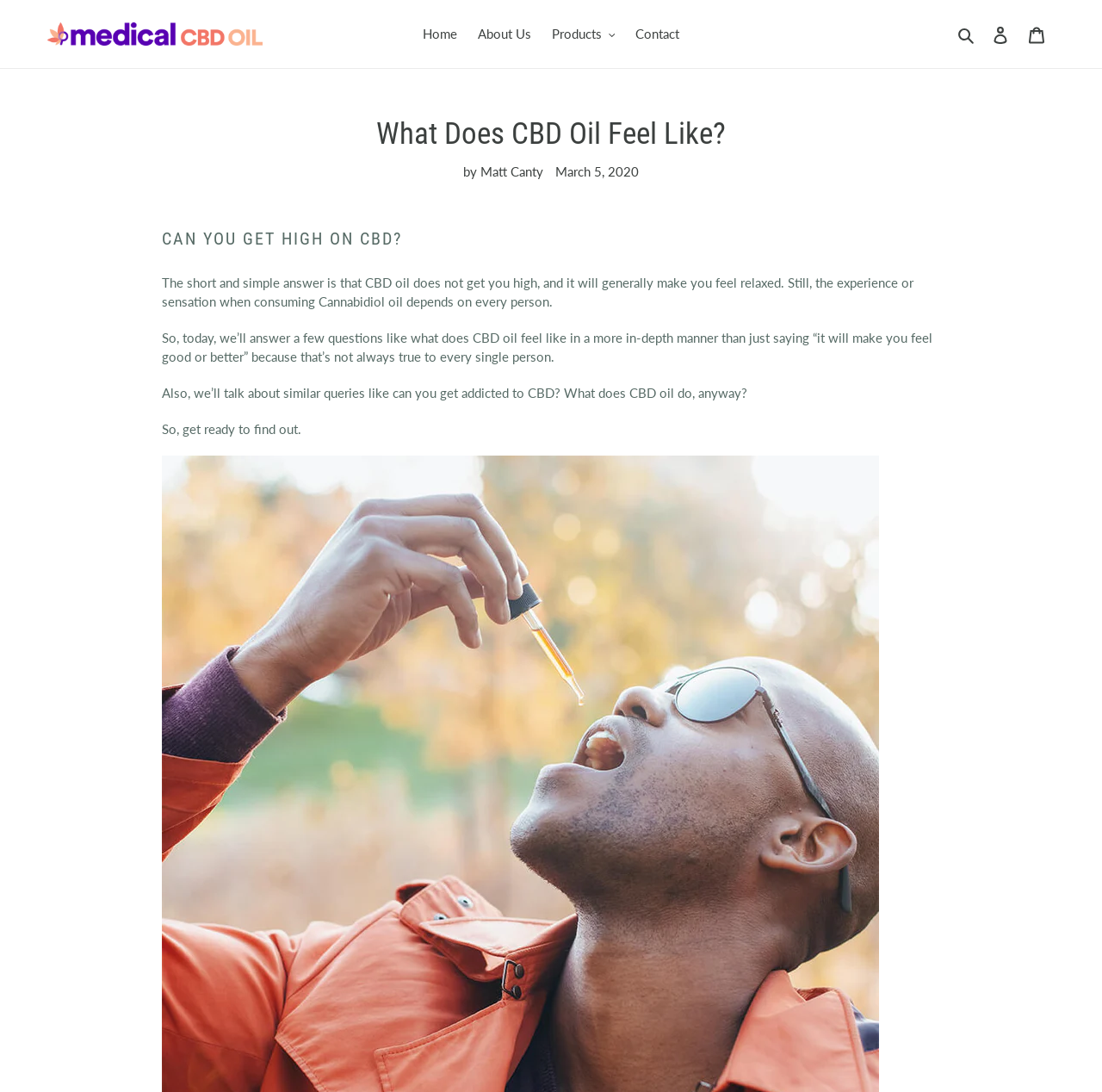From the element description: "About Us", extract the bounding box coordinates of the UI element. The coordinates should be expressed as four float numbers between 0 and 1, in the order [left, top, right, bottom].

[0.426, 0.02, 0.49, 0.042]